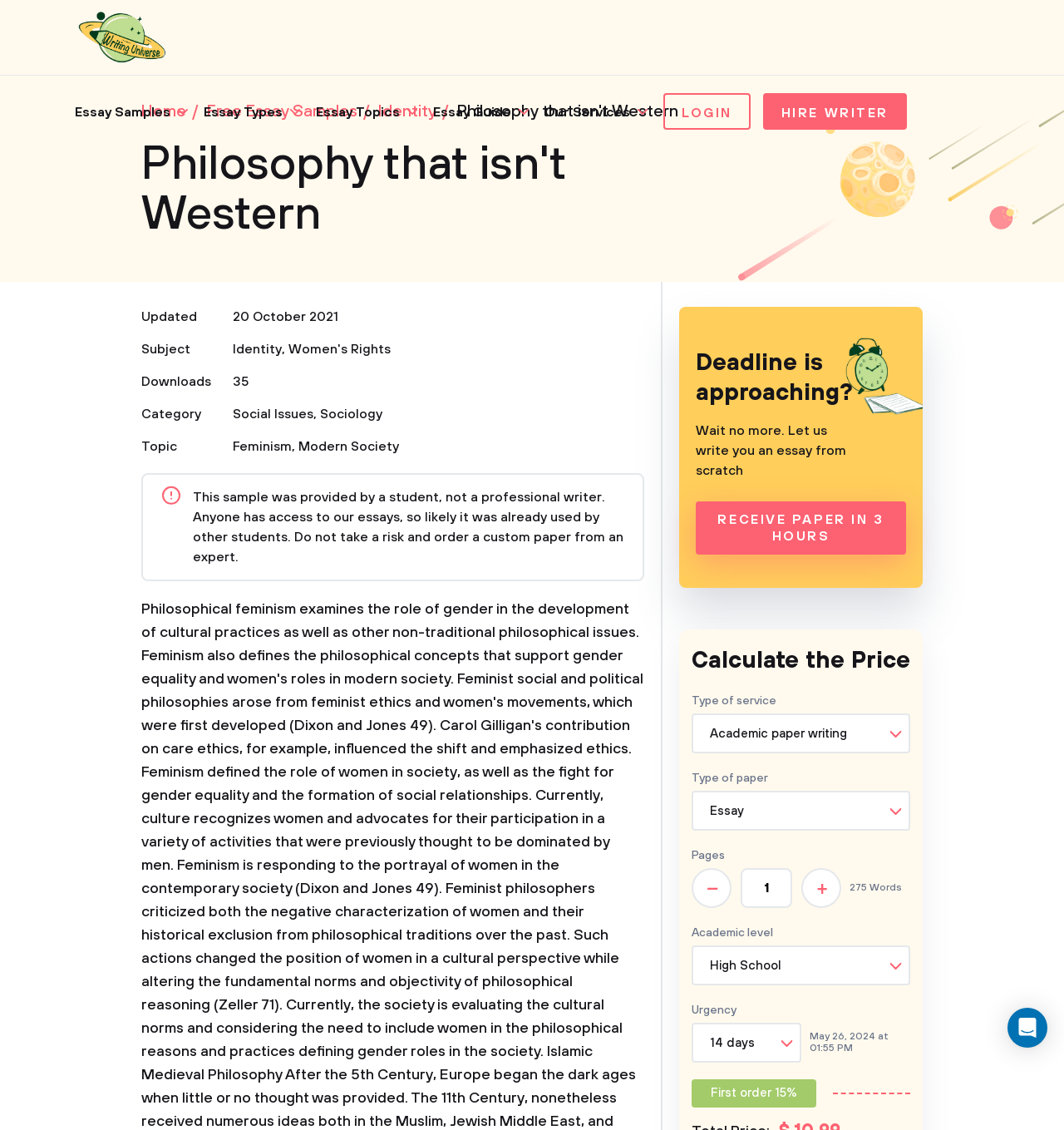Please identify the bounding box coordinates of the region to click in order to complete the given instruction: "Click on the 'Essay Samples' link". The coordinates should be four float numbers between 0 and 1, i.e., [left, top, right, bottom].

[0.07, 0.066, 0.164, 0.132]